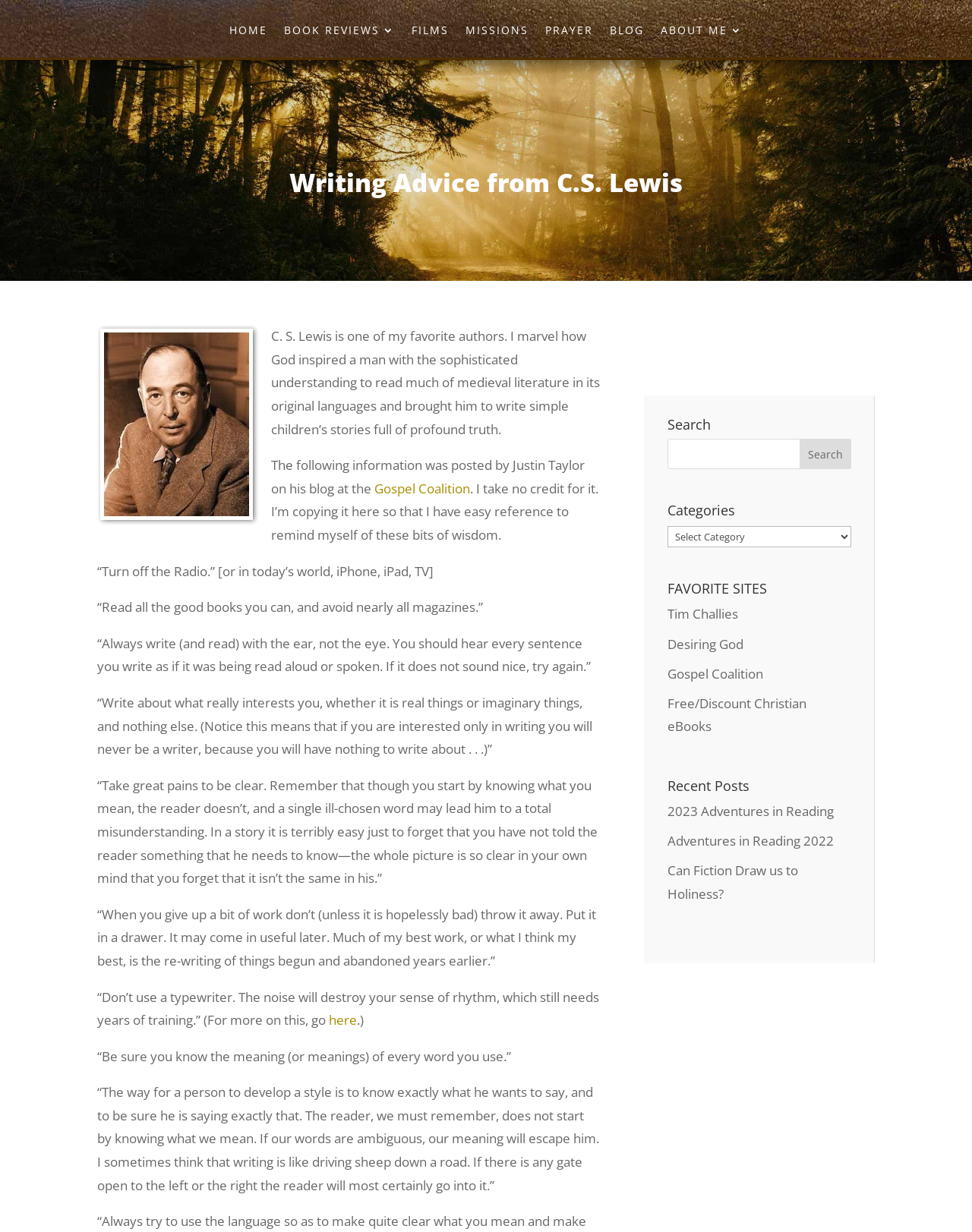Please find the bounding box coordinates of the section that needs to be clicked to achieve this instruction: "Select a category from the dropdown".

[0.687, 0.427, 0.876, 0.444]